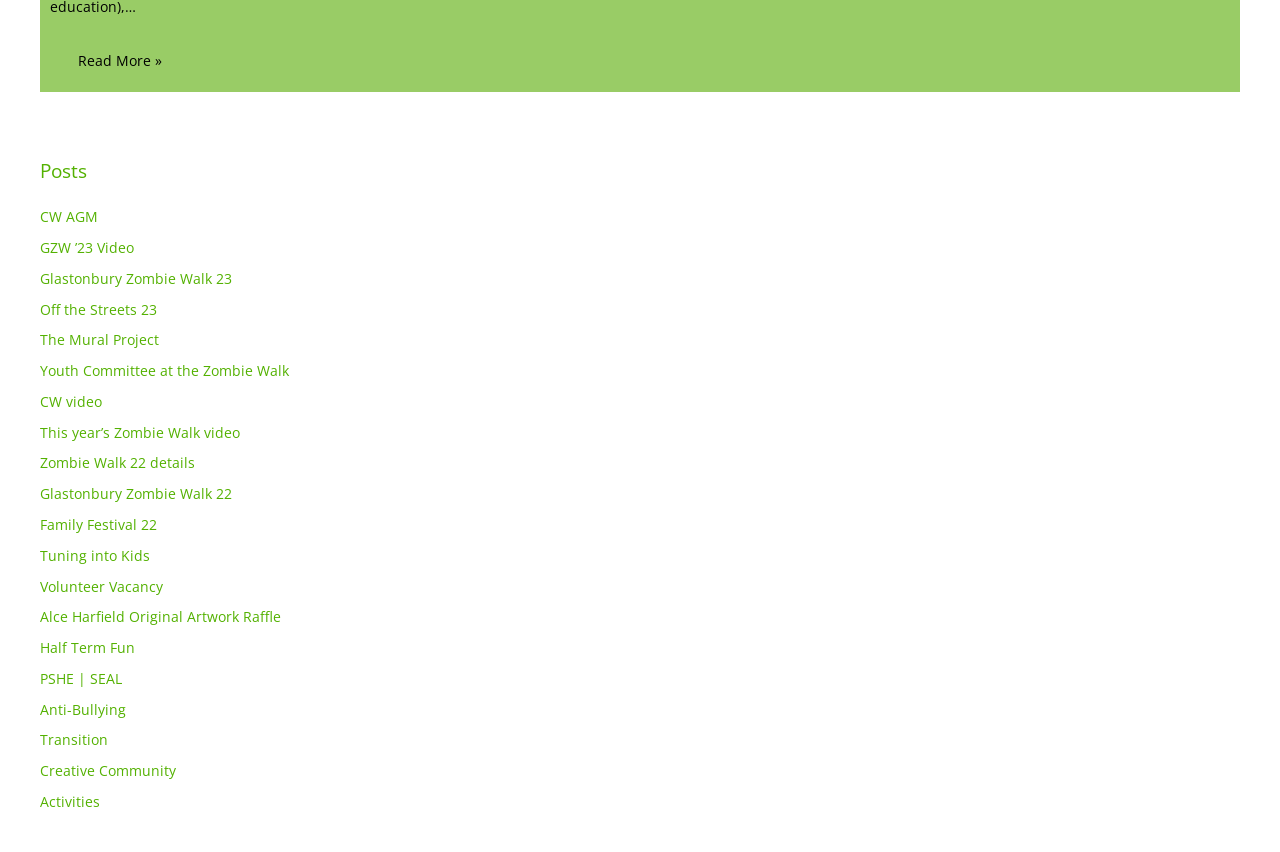Provide a one-word or short-phrase answer to the question:
What is the category of posts on this webpage?

Posts